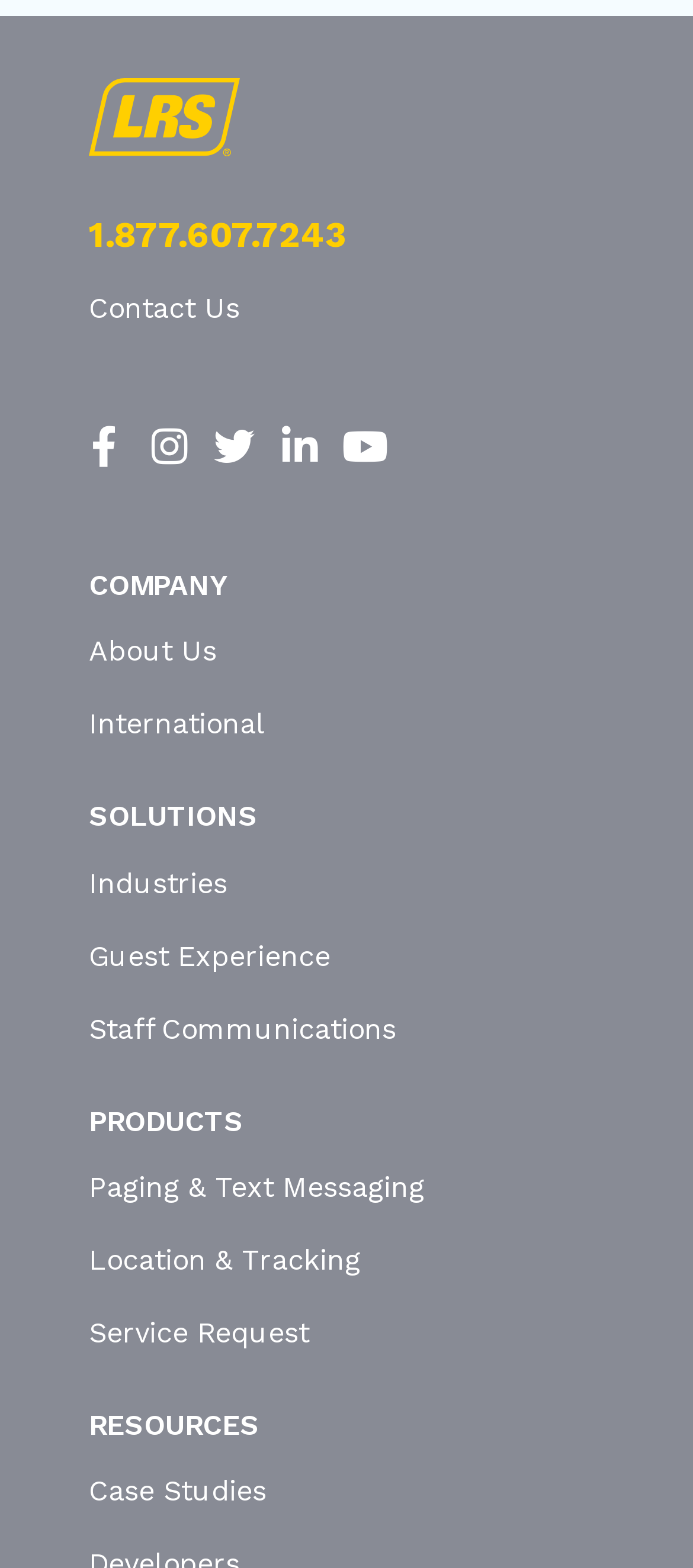What is the third solution offered?
Provide a detailed and extensive answer to the question.

I looked at the 'SOLUTIONS' section and found the third link, which is 'Staff Communications'.